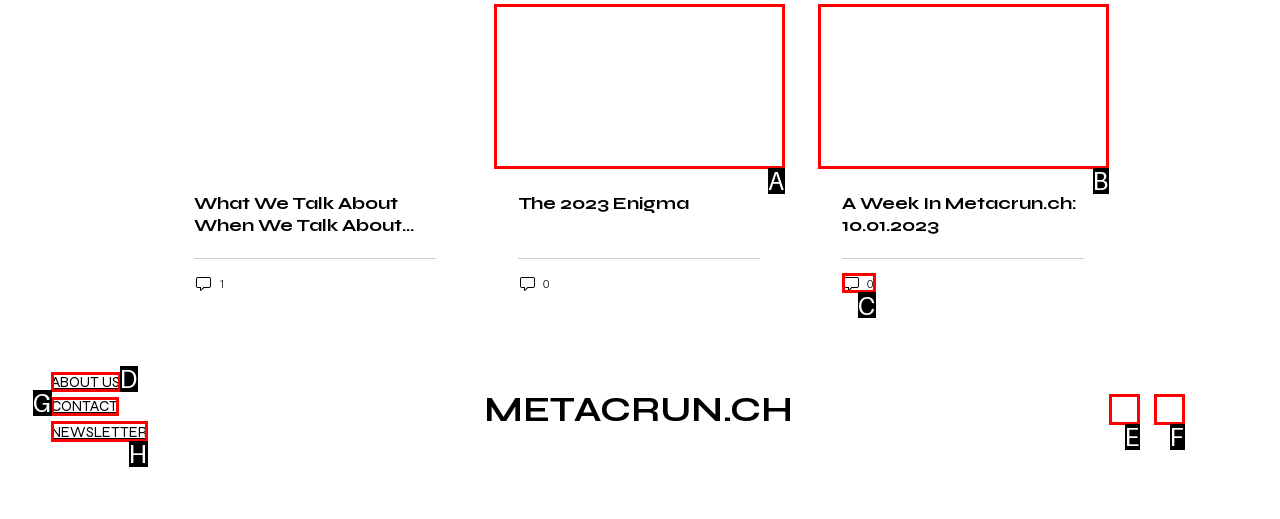Please indicate which HTML element to click in order to fulfill the following task: Read about snowboarding gear and equipment Respond with the letter of the chosen option.

None